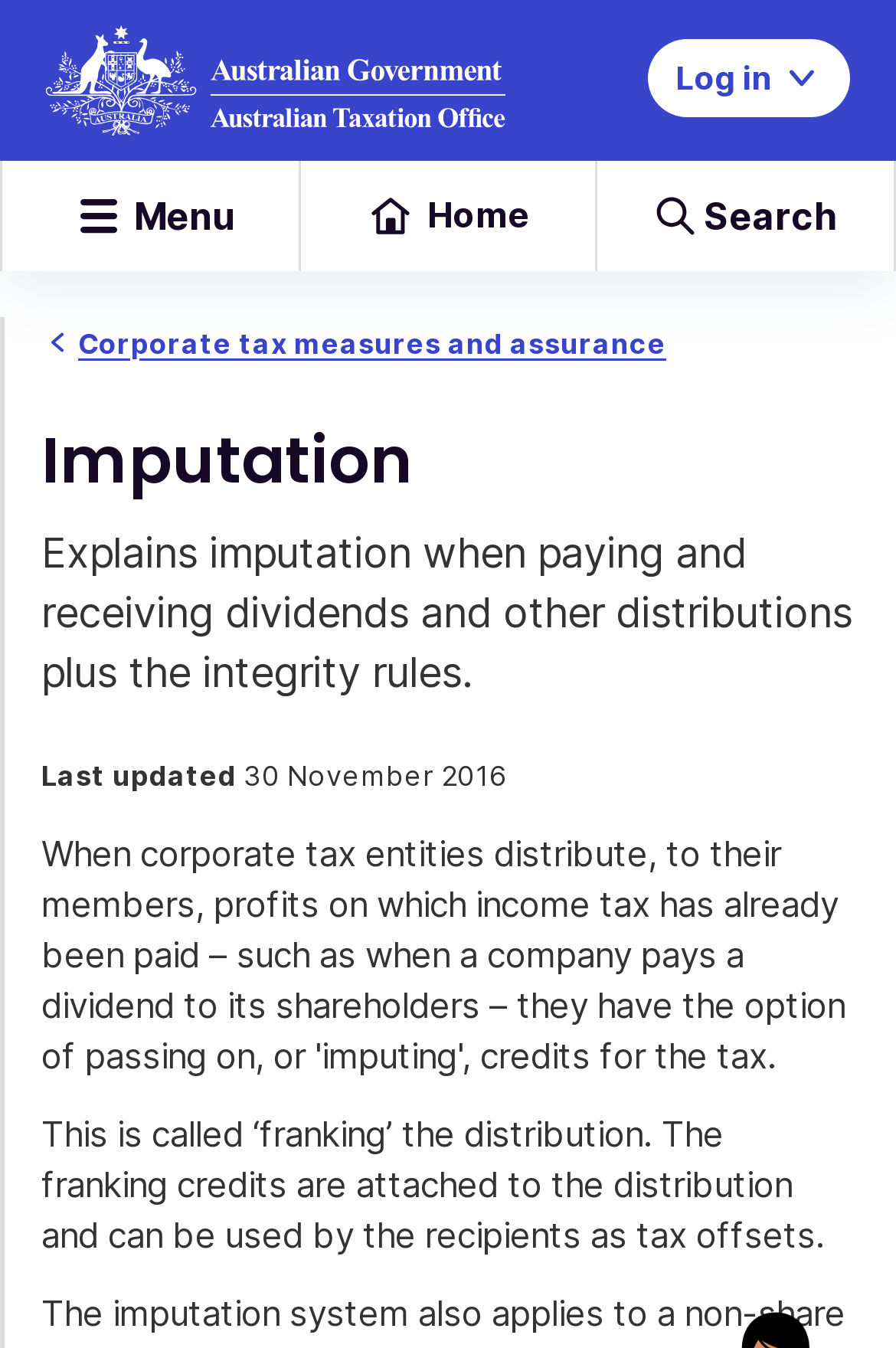Please answer the following question as detailed as possible based on the image: 
When was the webpage last updated?

The webpage was last updated on 30 November 2016, as indicated by the 'Last updated' section on the webpage.